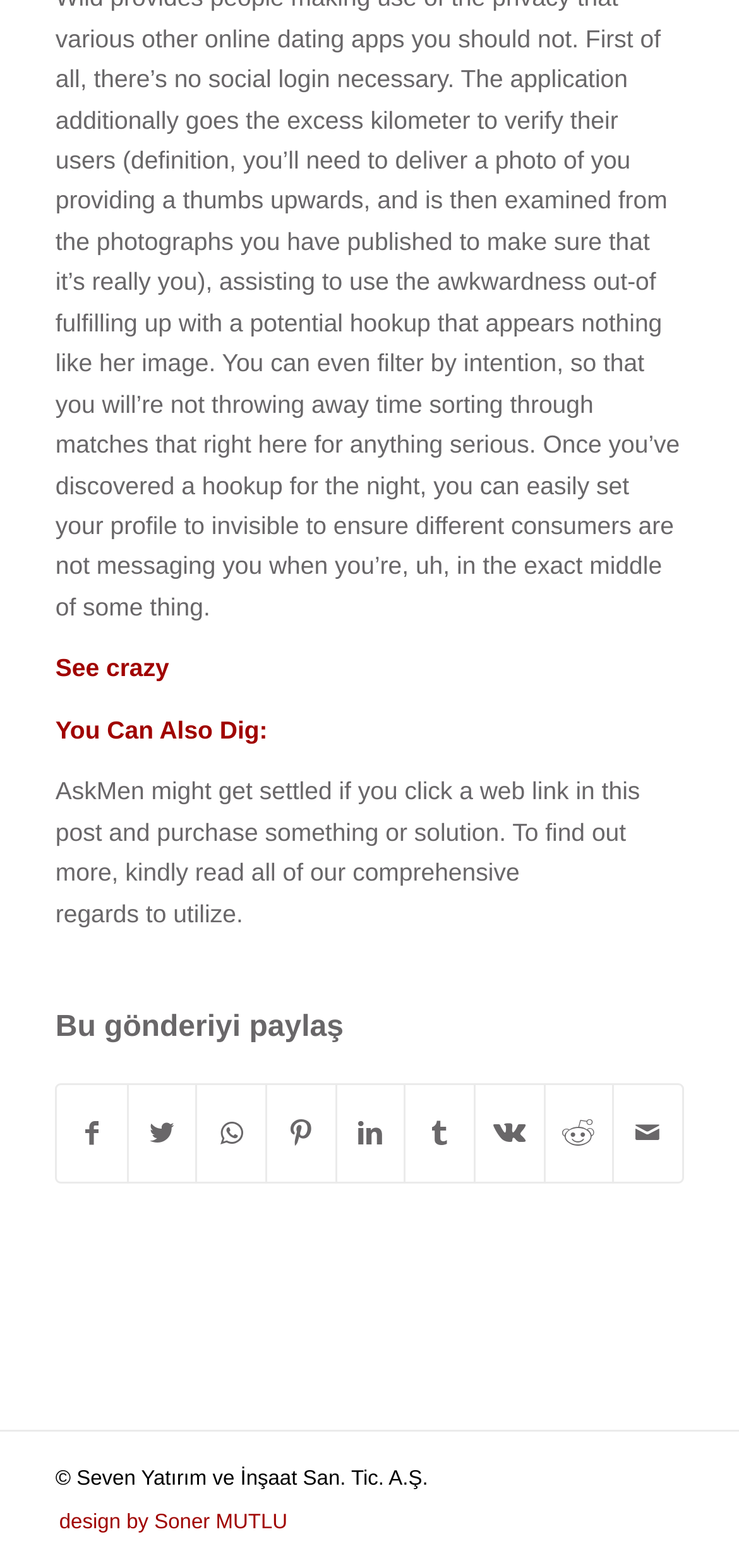What is the copyright information at the bottom of the webpage?
Please provide a full and detailed response to the question.

The copyright information at the bottom of the webpage is '© Seven Yatırım ve İnşaat San. Tic. A.Ş.' which is a StaticText element with bounding box coordinates [0.075, 0.936, 0.579, 0.951].